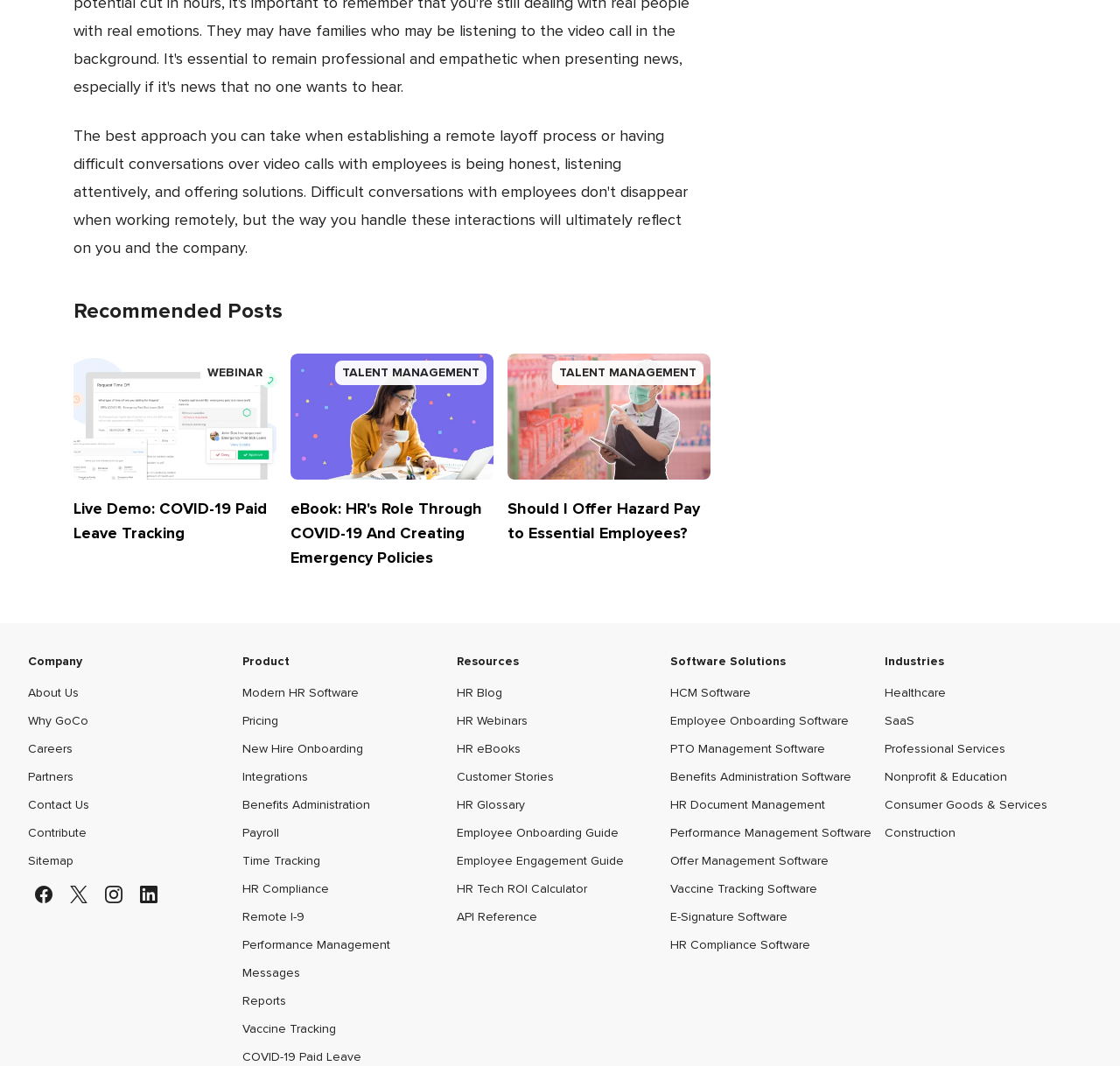What is the category of the link 'HR Blog'?
Look at the screenshot and provide an in-depth answer.

I found the link 'HR Blog' under the static text element 'Resources', which indicates the category of the link.